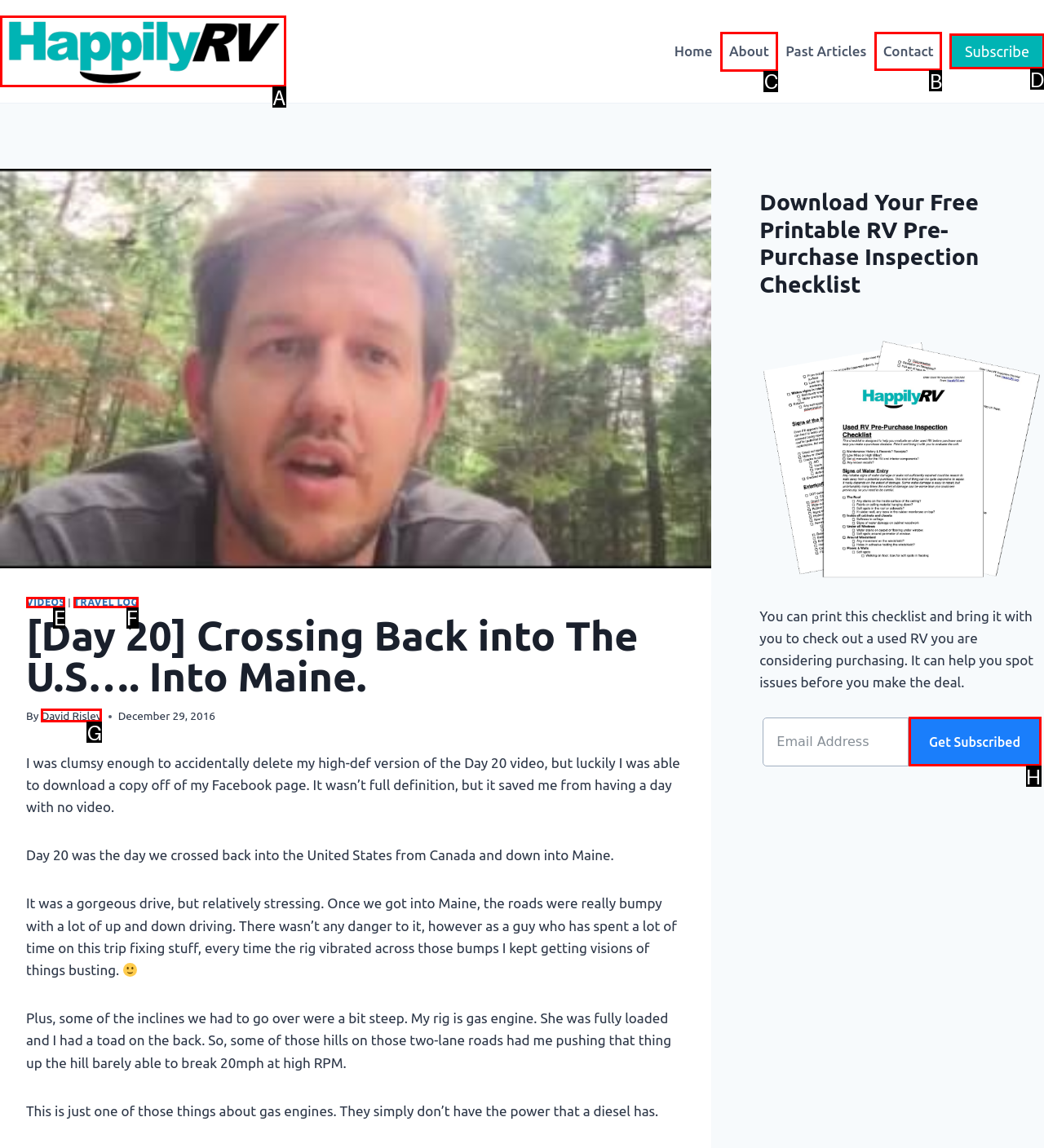Select the HTML element that needs to be clicked to carry out the task: View related products
Provide the letter of the correct option.

None